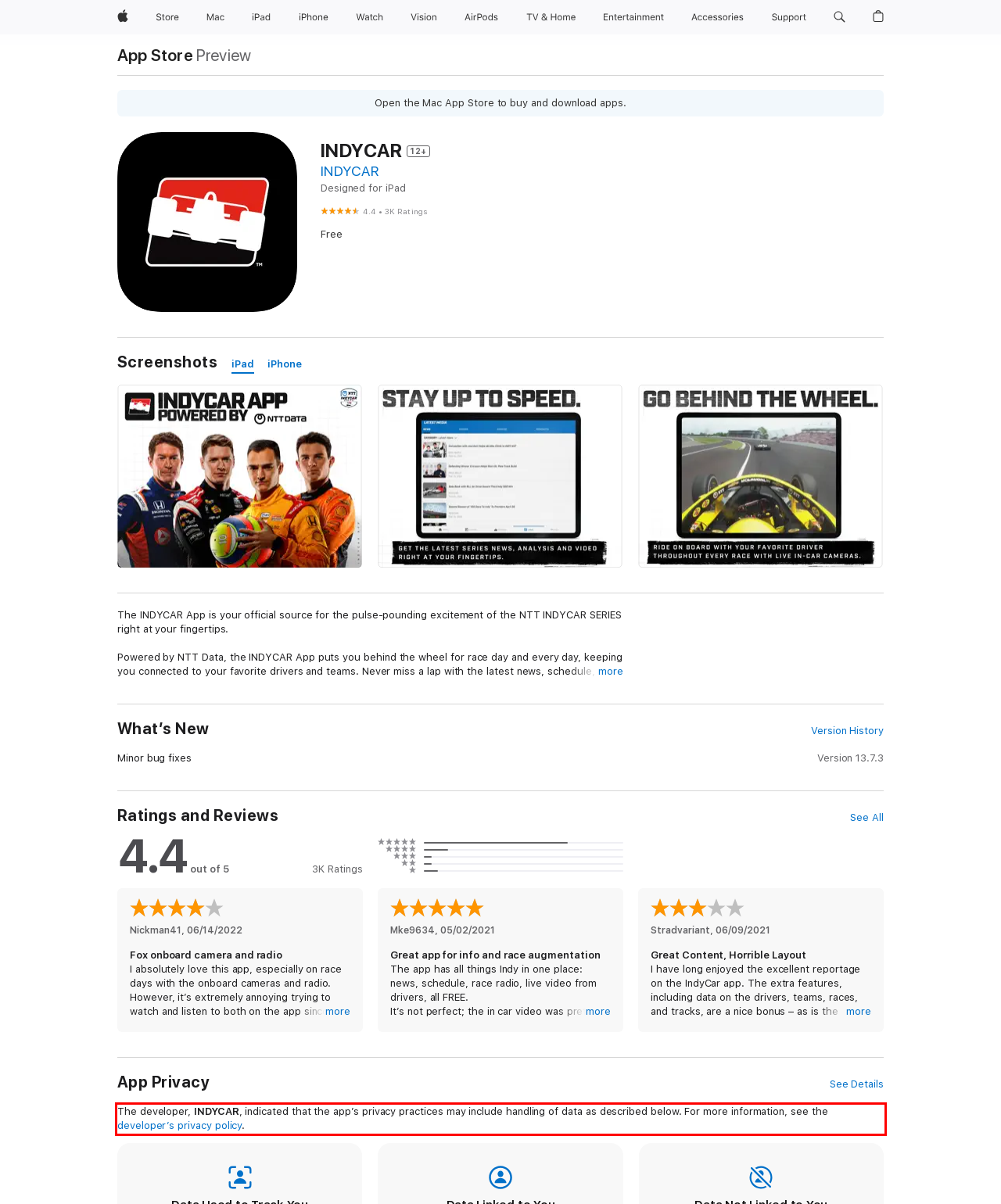You are provided with a webpage screenshot that includes a red rectangle bounding box. Extract the text content from within the bounding box using OCR.

The developer, INDYCAR, indicated that the app’s privacy practices may include handling of data as described below. For more information, see the developer’s privacy policy.